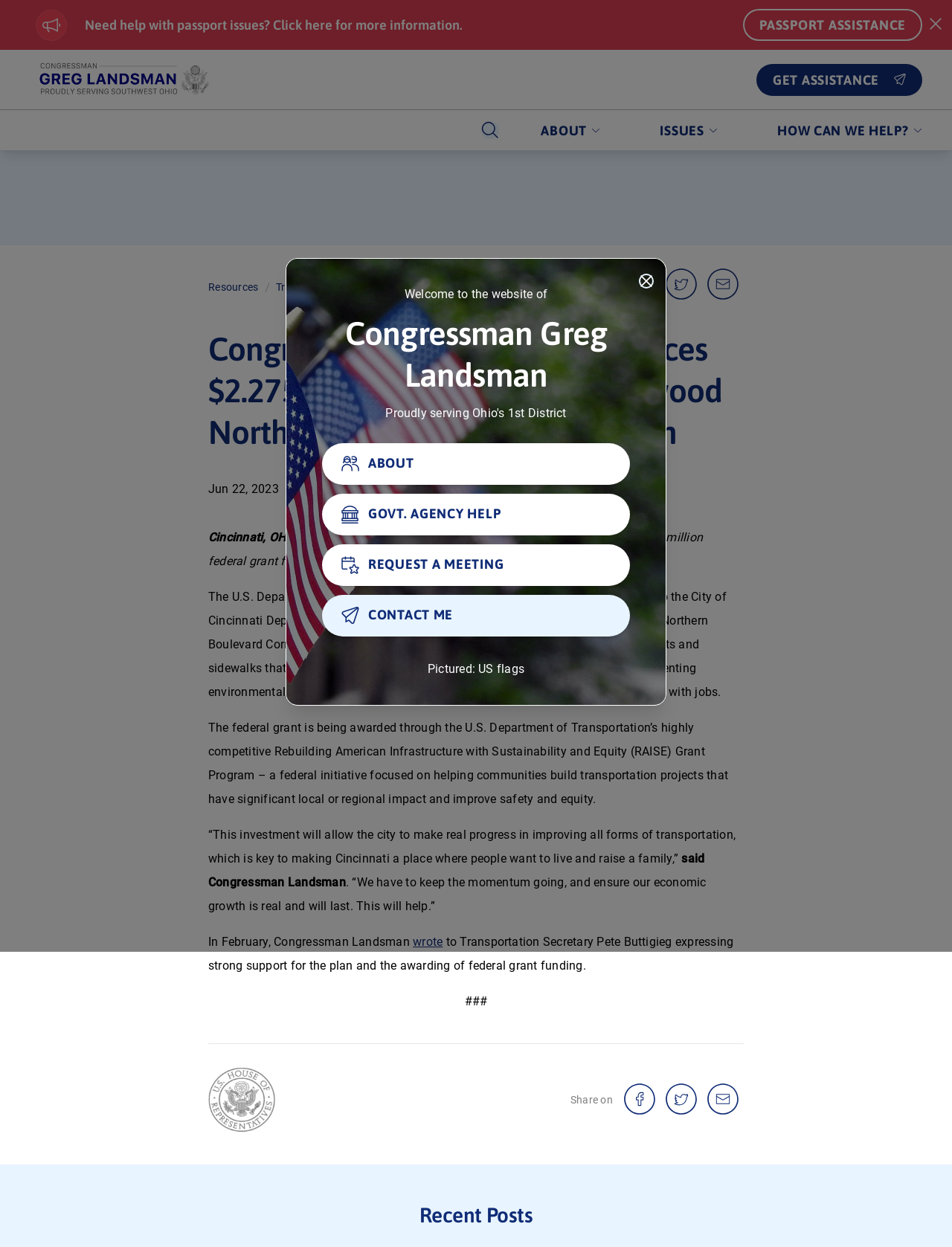Locate the bounding box coordinates of the clickable area to execute the instruction: "Click the 'PASSPORT ASSISTANCE' button". Provide the coordinates as four float numbers between 0 and 1, represented as [left, top, right, bottom].

[0.0, 0.0, 0.975, 0.04]